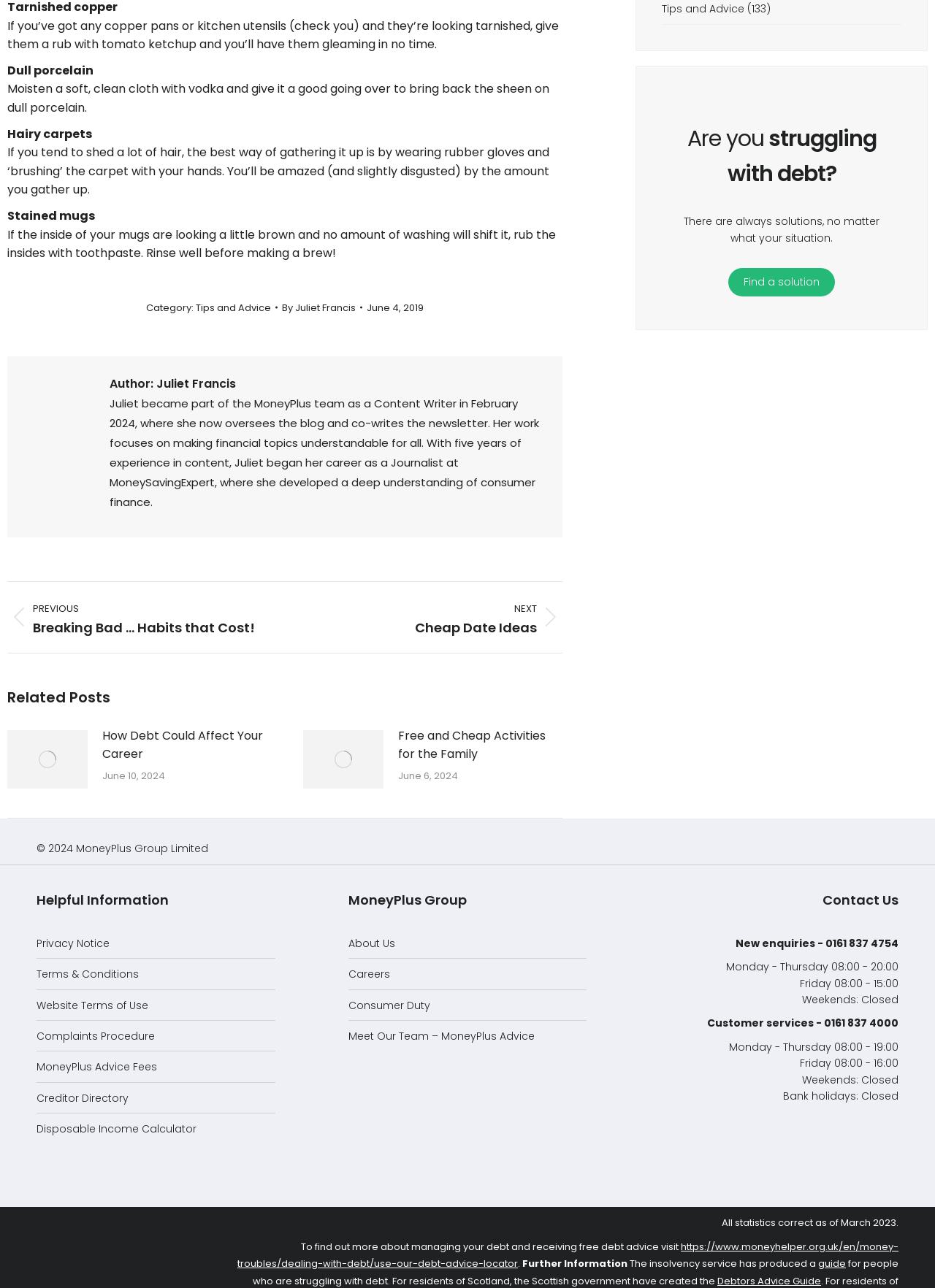Specify the bounding box coordinates for the region that must be clicked to perform the given instruction: "Read the article about 'How Debt Could Affect Your Career'".

[0.109, 0.564, 0.285, 0.593]